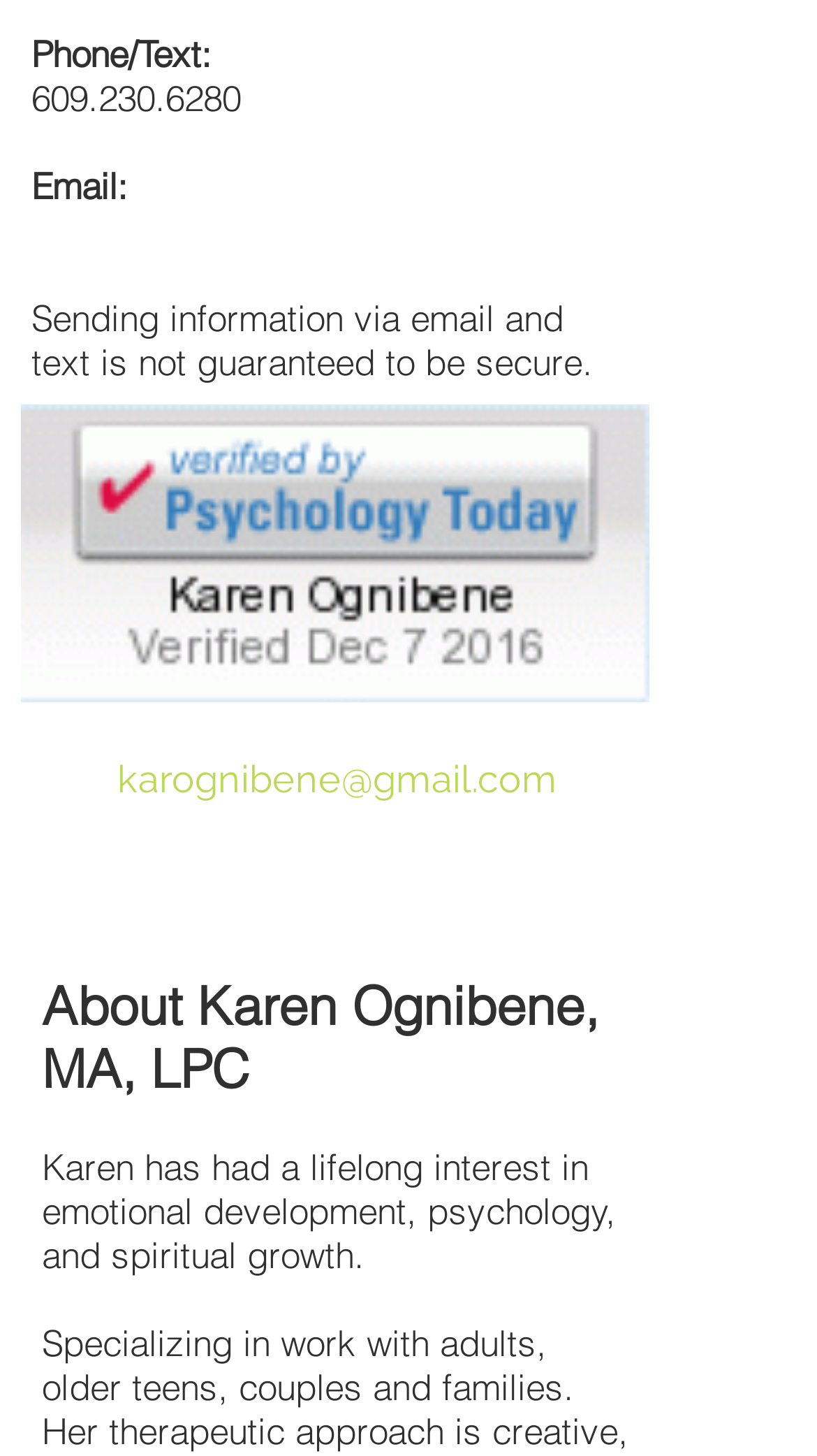What is the email address provided?
Answer the question with as much detail as you can, using the image as a reference.

The email address is provided as a link element with bounding box coordinates [0.144, 0.507, 0.682, 0.564]. It is located below the 'Email:' label, which is a static text element with bounding box coordinates [0.038, 0.112, 0.156, 0.143].